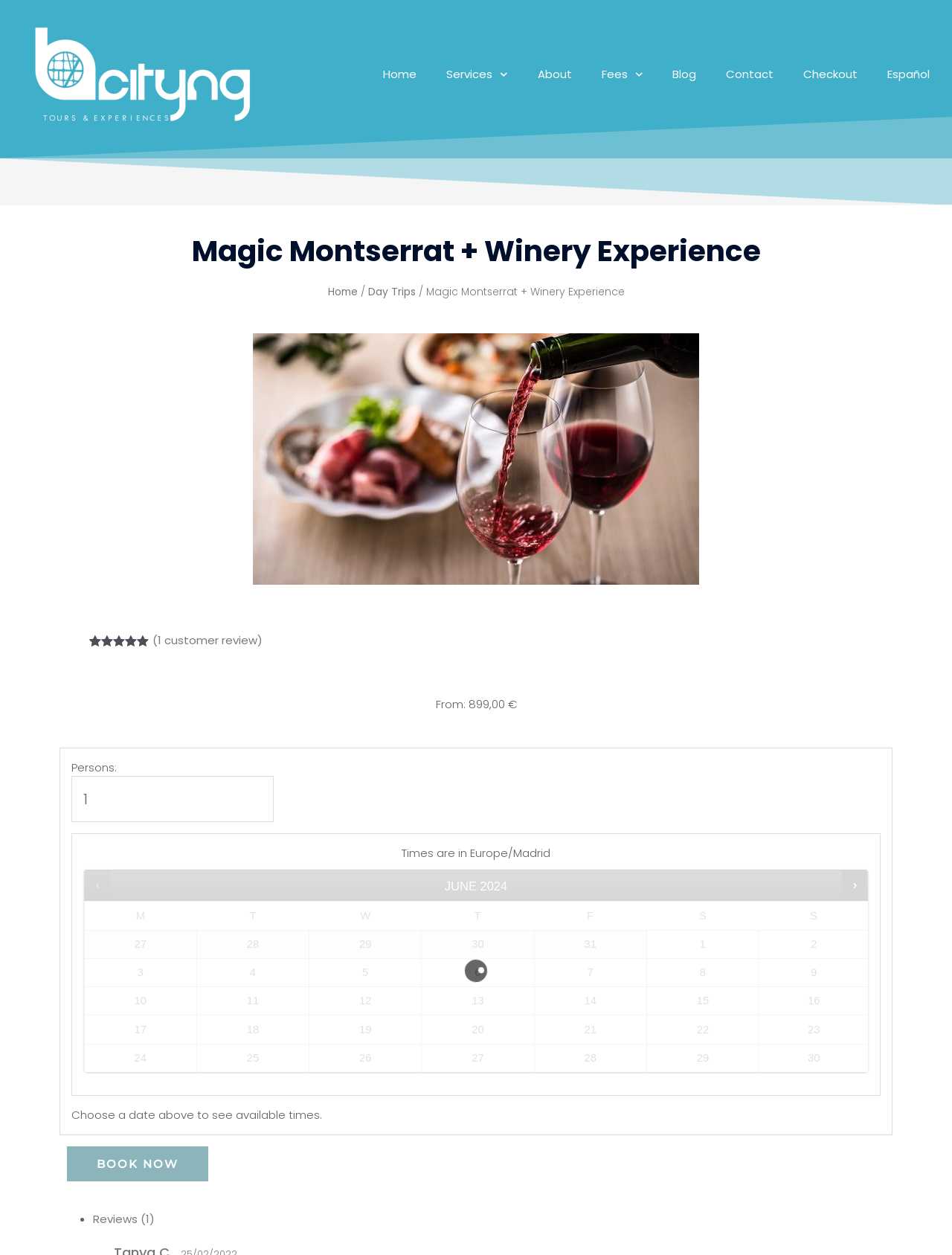Explain the webpage in detail, including its primary components.

The webpage is about a tour experience called "Magic Montserrat + Winery Experience" offered by Bcityng Tours & Experiences. At the top, there is a header section with a logo image and a navigation menu with links to "Home", "Services", "About", "Fees", "Blog", "Contact", "Checkout", and "Español".

Below the header, there is a large heading that reads "Magic Montserrat + Winery Experience". Underneath, there is a breadcrumb navigation with links to "Home", "Day Trips", and the current page.

The main content area features a prominent image related to the tour experience, accompanied by a rating section that displays a 5-star rating based on 1 customer review. There is also a brief description of the tour, including the price (899.00 €) and a "Persons" dropdown menu to select the number of participants.

A calendar table is displayed below, showing the availability of the tour for the month of June 2024. The table has columns for each day of the week (Monday to Sunday) and rows for each date of the month. Each cell in the table displays the date number.

At the bottom of the page, there are navigation buttons to move to the previous or next month.